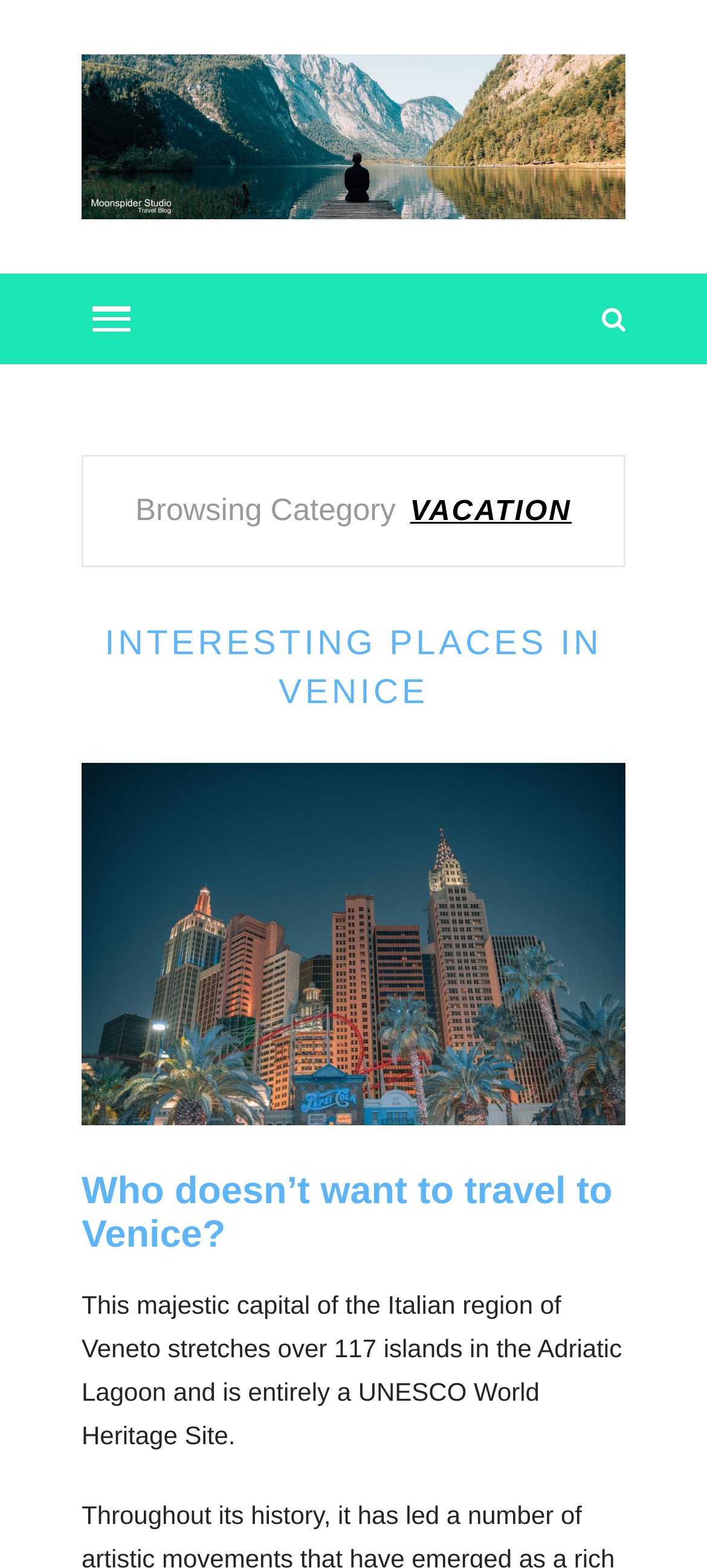What is the category being browsed?
Look at the screenshot and provide an in-depth answer.

The category being browsed can be determined by looking at the heading 'Browsing Category' followed by the heading 'VACATION', which indicates that the current category being browsed is related to vacation.